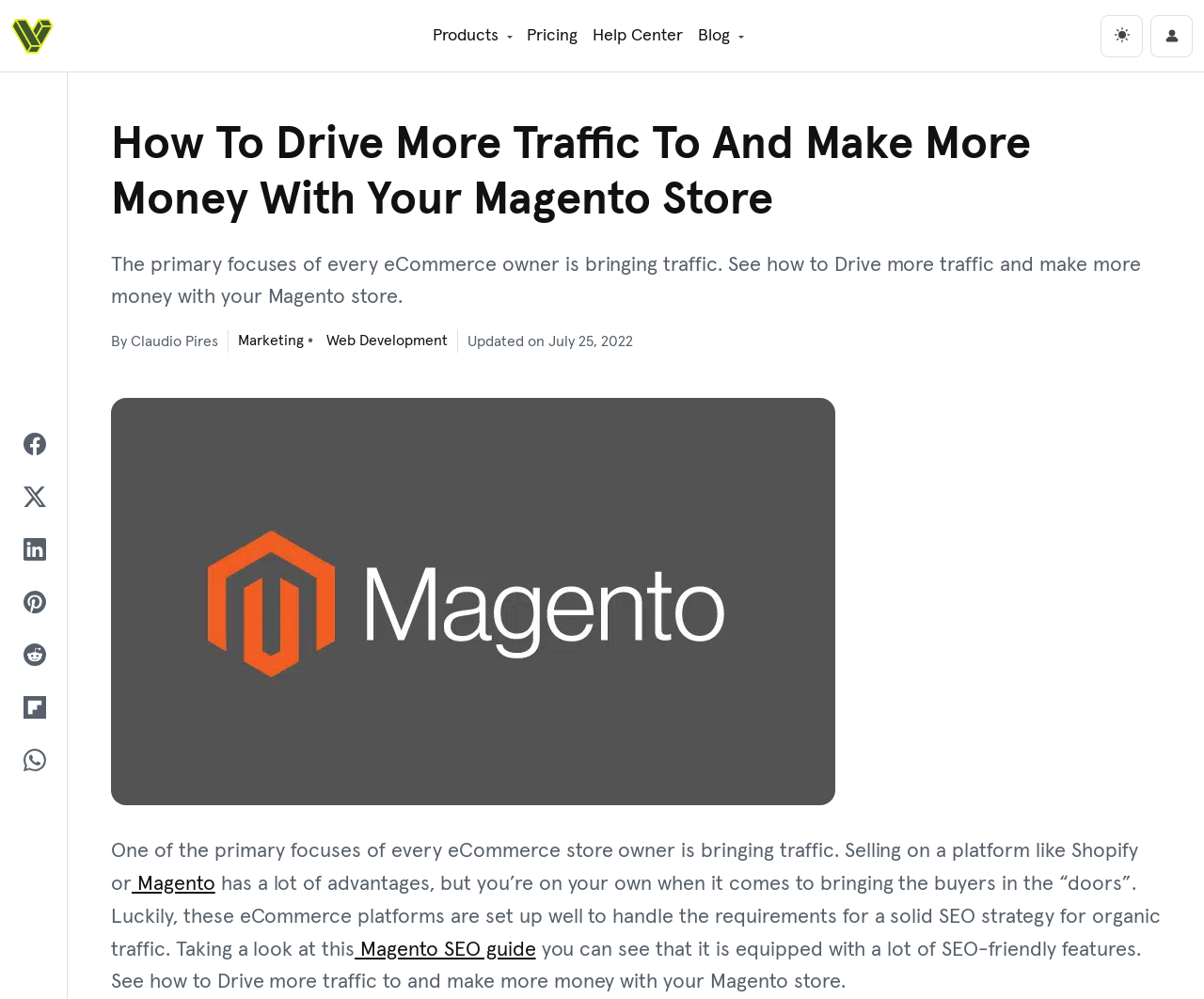What is the date of the webpage update?
Kindly give a detailed and elaborate answer to the question.

The webpage was updated on July 25, 2022, as stated in the sentence 'Updated on July 25, 2022'.